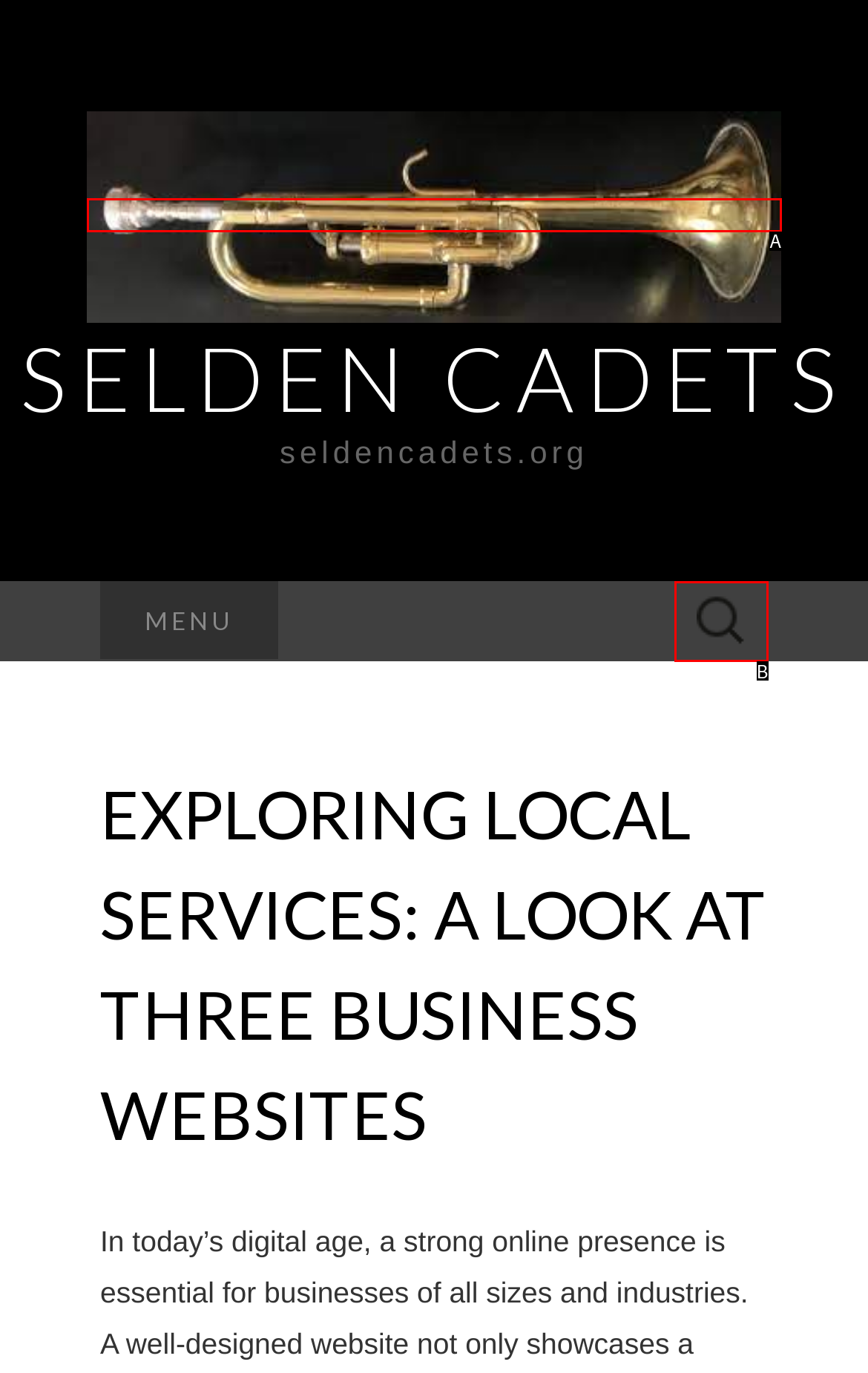Select the HTML element that fits the following description: parent_node: SELDEN CADETS
Provide the letter of the matching option.

A